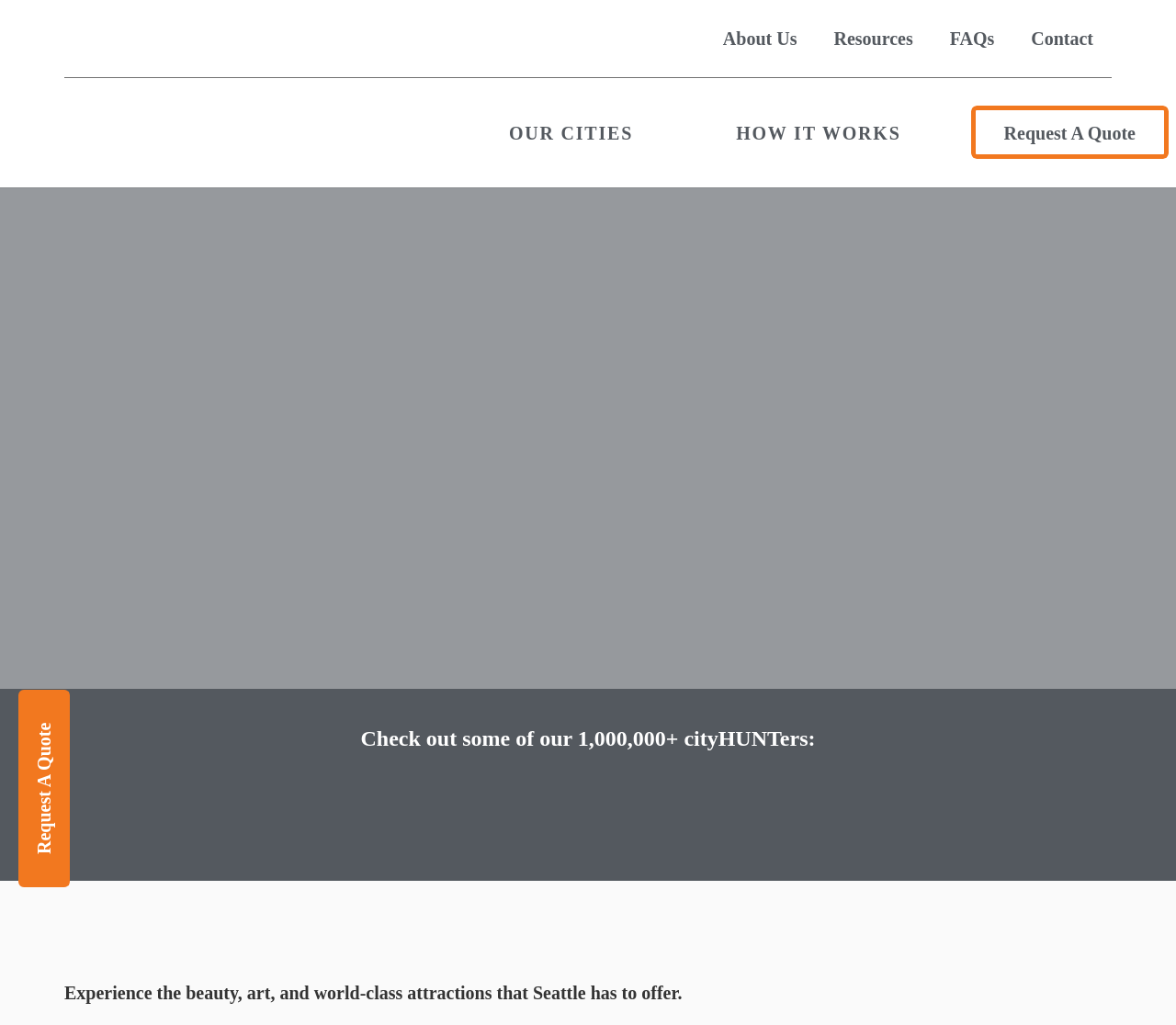Locate the bounding box of the UI element described by: "More" in the given webpage screenshot.

None